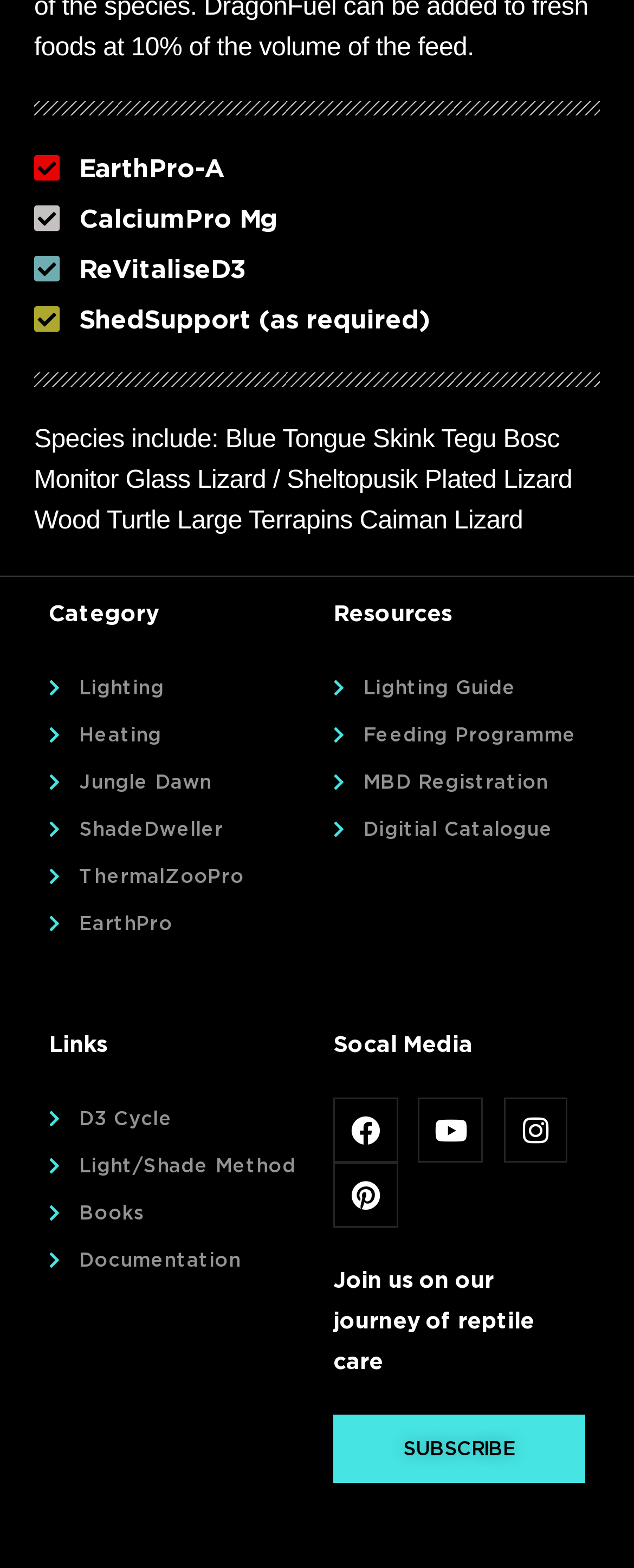Highlight the bounding box coordinates of the element you need to click to perform the following instruction: "Visit the 'D3 Cycle' page."

[0.077, 0.7, 0.474, 0.726]